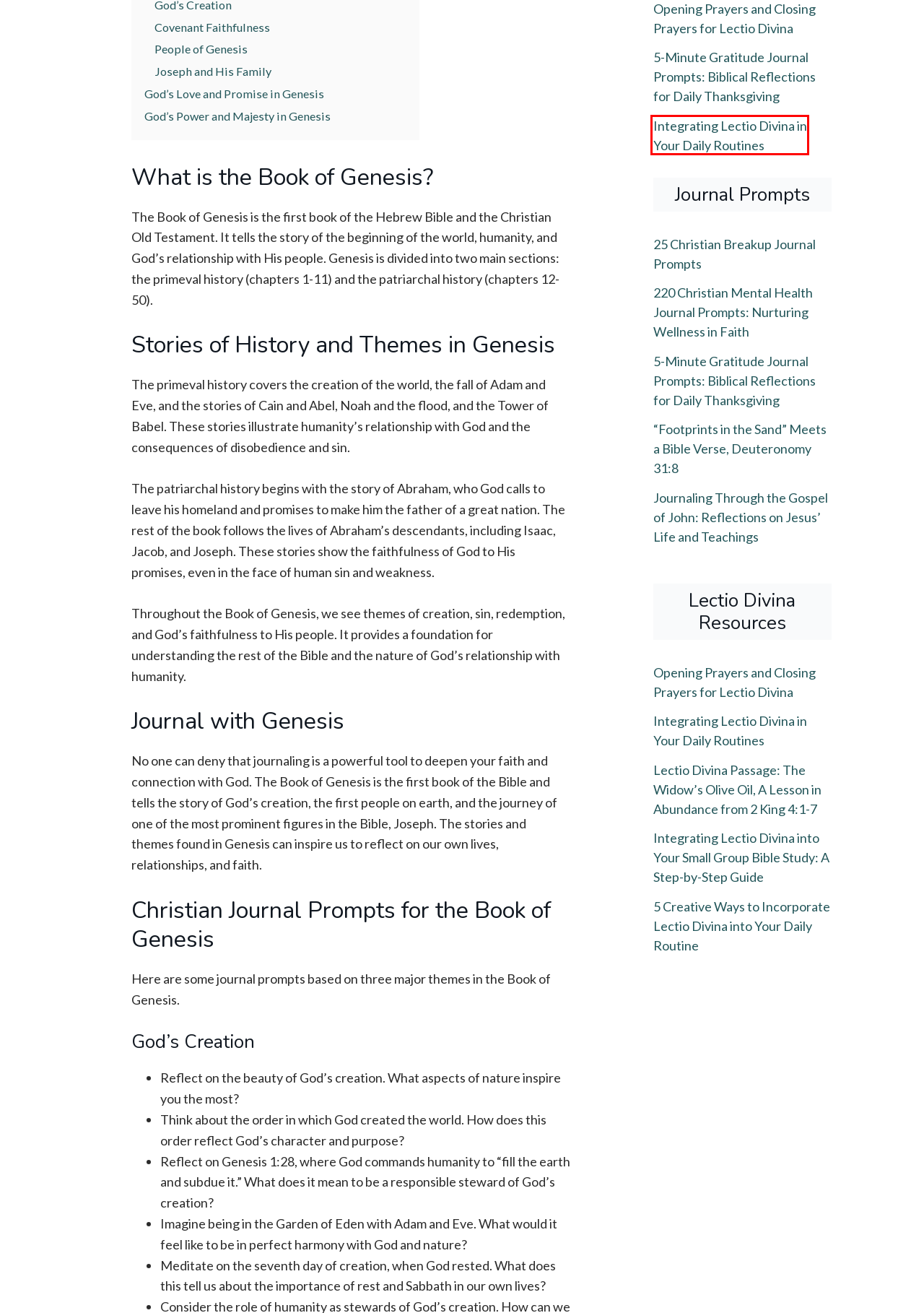Examine the screenshot of a webpage with a red bounding box around an element. Then, select the webpage description that best represents the new page after clicking the highlighted element. Here are the descriptions:
A. 220 Christian Mental Health Journal Prompts: Nurturing Wellness in Faith - Writer Christian
B. Opening Prayers and Closing Prayers for Lectio Divina - Writer Christian
C. Integrating Lectio Divina in Your Daily Routines - Writer Christian
D. 5-Minute Gratitude Journal Prompts: Biblical Reflections for Daily Thanksgiving - Writer Christian
E. 25 Christian Breakup Journal Prompts - Writer Christian
F. Journaling Through the Gospel of John: Reflections on Jesus' Life and Teachings - Writer Christian
G. 5 Creative Ways to Incorporate Lectio Divina into Your Daily Routine - Writer Christian
H. "Footprints in the Sand" Meets a Bible Verse, Deuteronomy 31:8 - Writer Christian

C